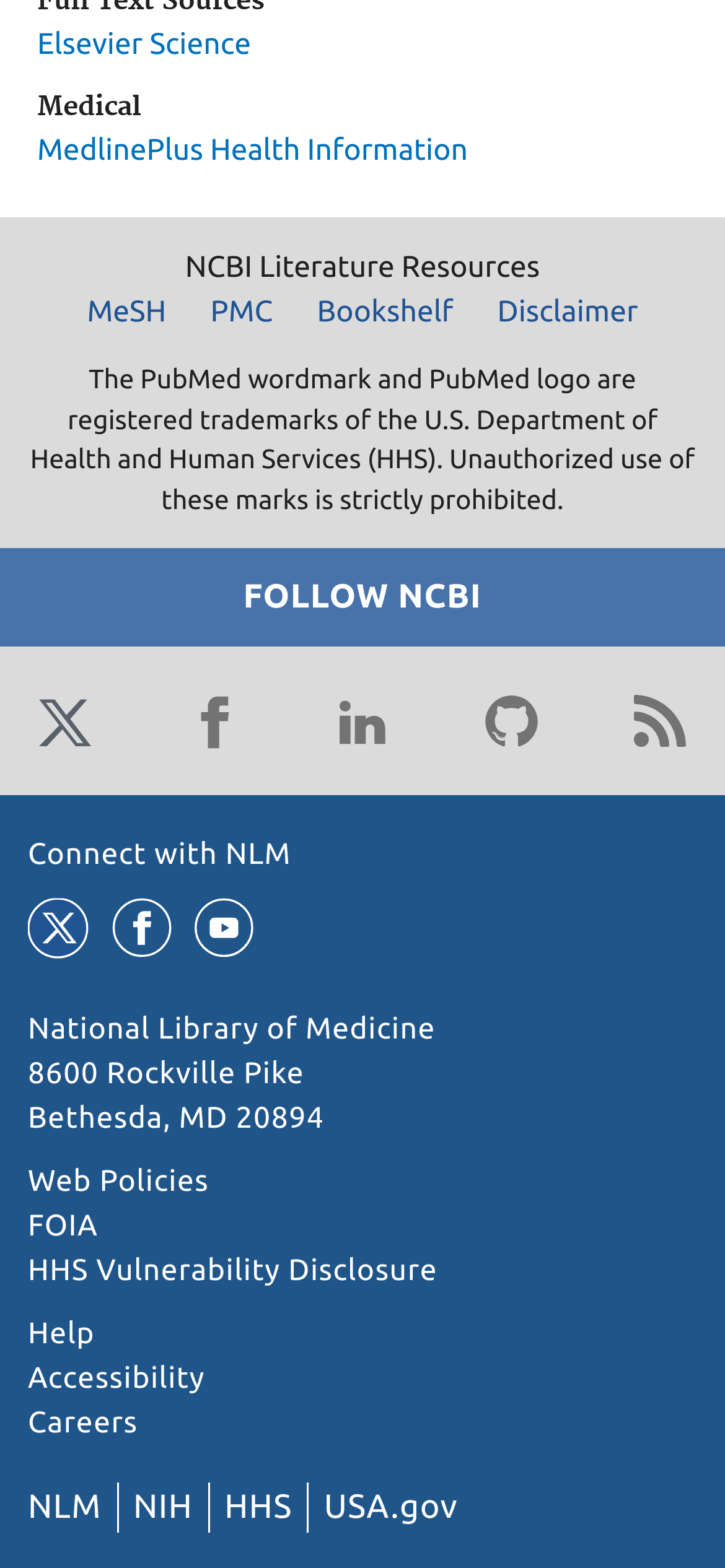Provide a brief response using a word or short phrase to this question:
What is the address of the organization?

8600 Rockville Pike Bethesda, MD 20894